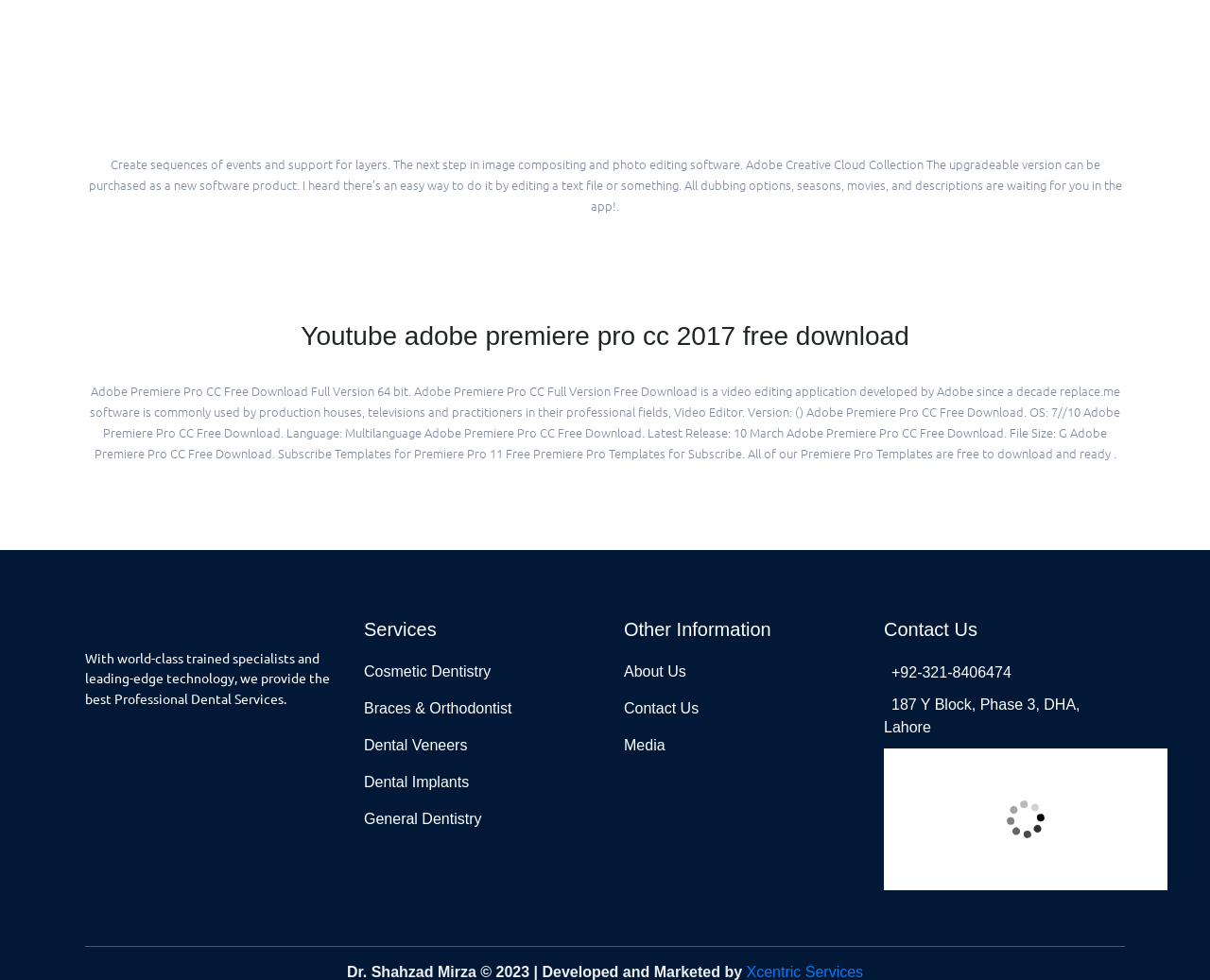What is the contact number provided?
Please answer the question with a single word or phrase, referencing the image.

+92-321-8406474